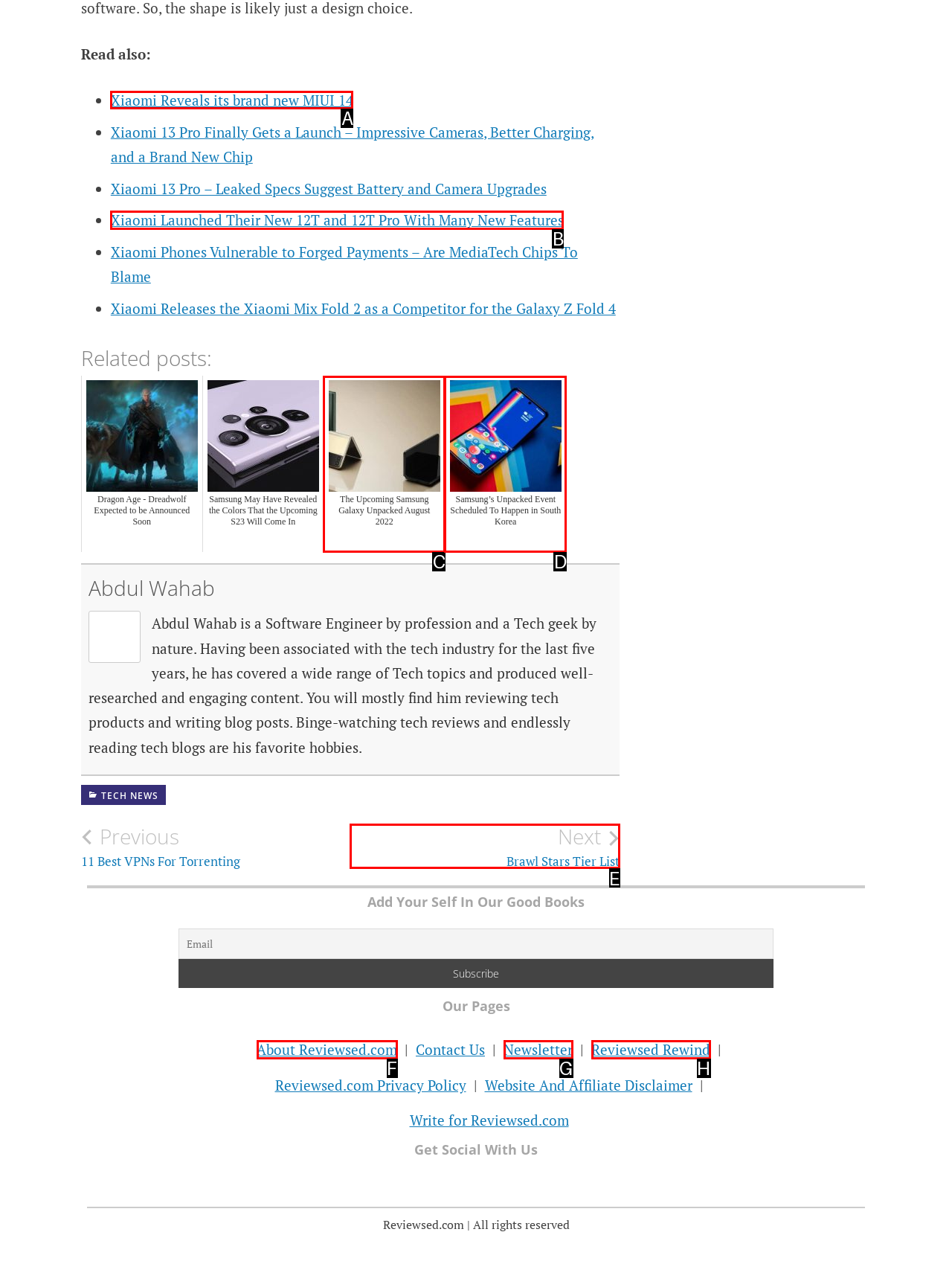Select the correct HTML element to complete the following task: Go to home page
Provide the letter of the choice directly from the given options.

None